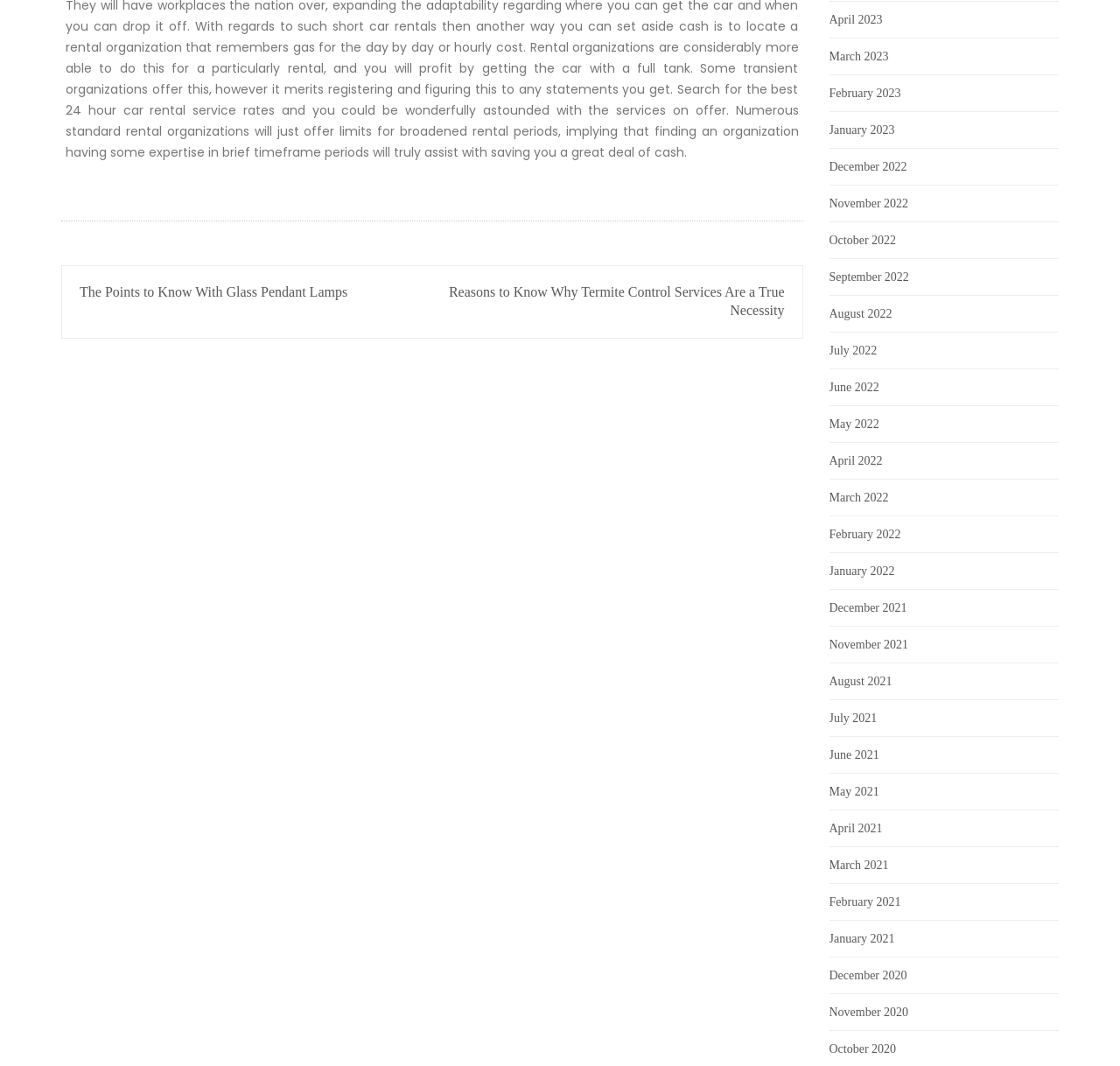Determine the bounding box coordinates of the clickable area required to perform the following instruction: "Check out the post about Termite Control Services". The coordinates should be represented as four float numbers between 0 and 1: [left, top, right, bottom].

[0.401, 0.267, 0.7, 0.298]